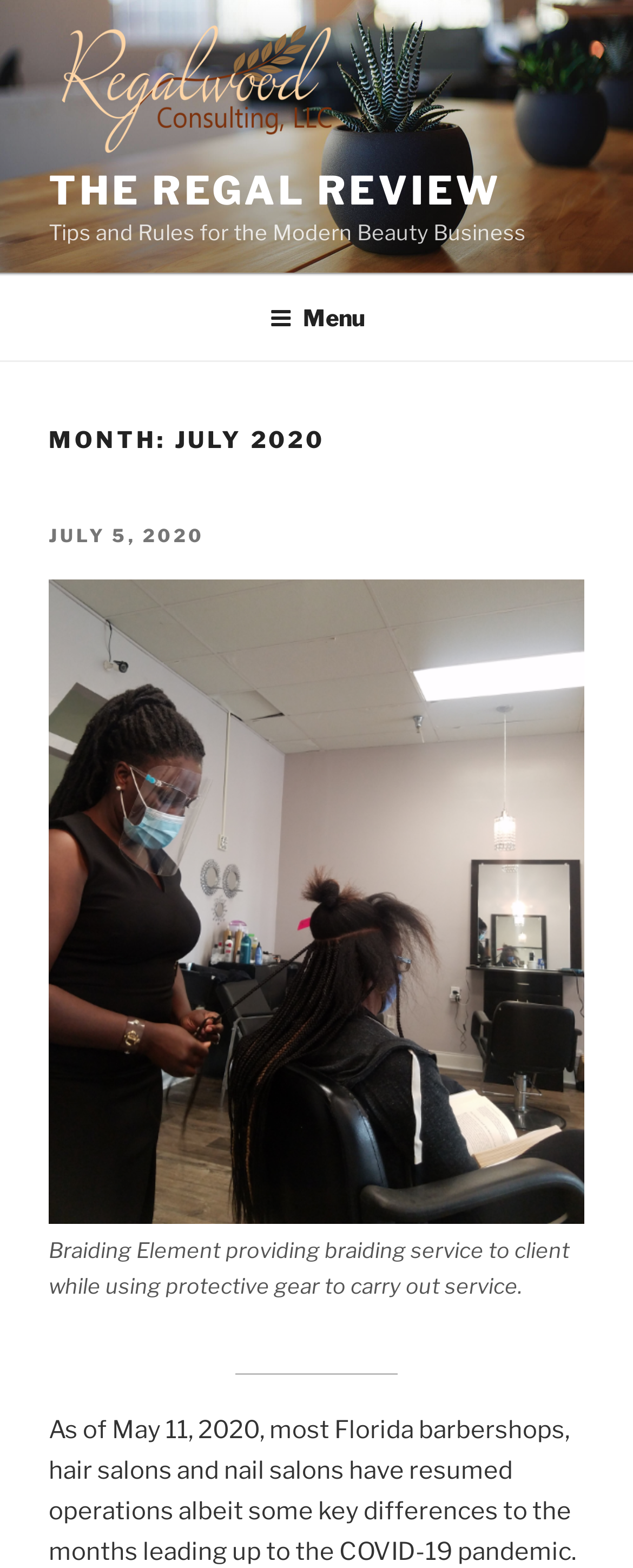Extract the bounding box of the UI element described as: "parent_node: THE REGAL REVIEW".

[0.077, 0.016, 0.582, 0.106]